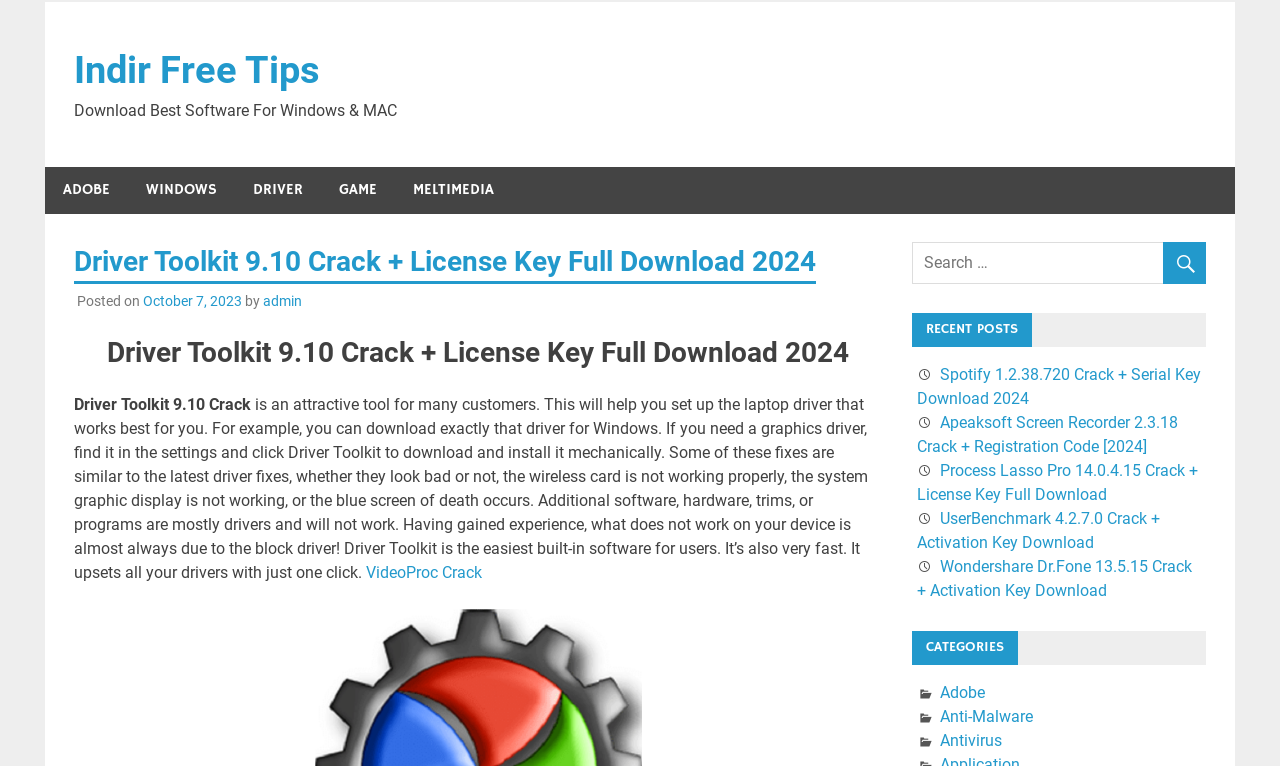Please find the bounding box coordinates in the format (top-left x, top-left y, bottom-right x, bottom-right y) for the given element description. Ensure the coordinates are floating point numbers between 0 and 1. Description: Indir Free Tips

[0.058, 0.063, 0.25, 0.12]